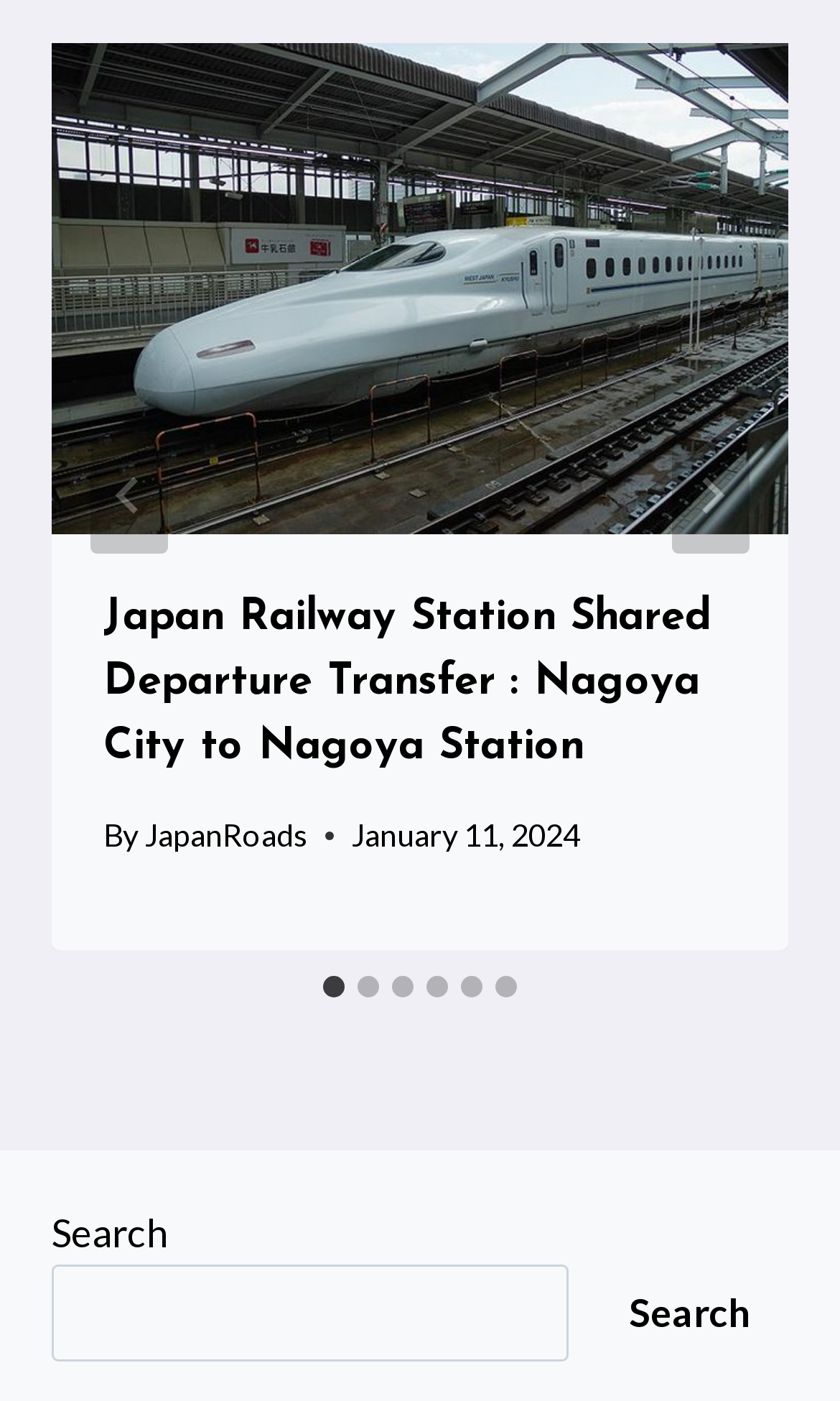Identify the bounding box coordinates for the UI element mentioned here: "aria-label="Go to slide 2"". Provide the coordinates as four float values between 0 and 1, i.e., [left, top, right, bottom].

[0.426, 0.697, 0.451, 0.712]